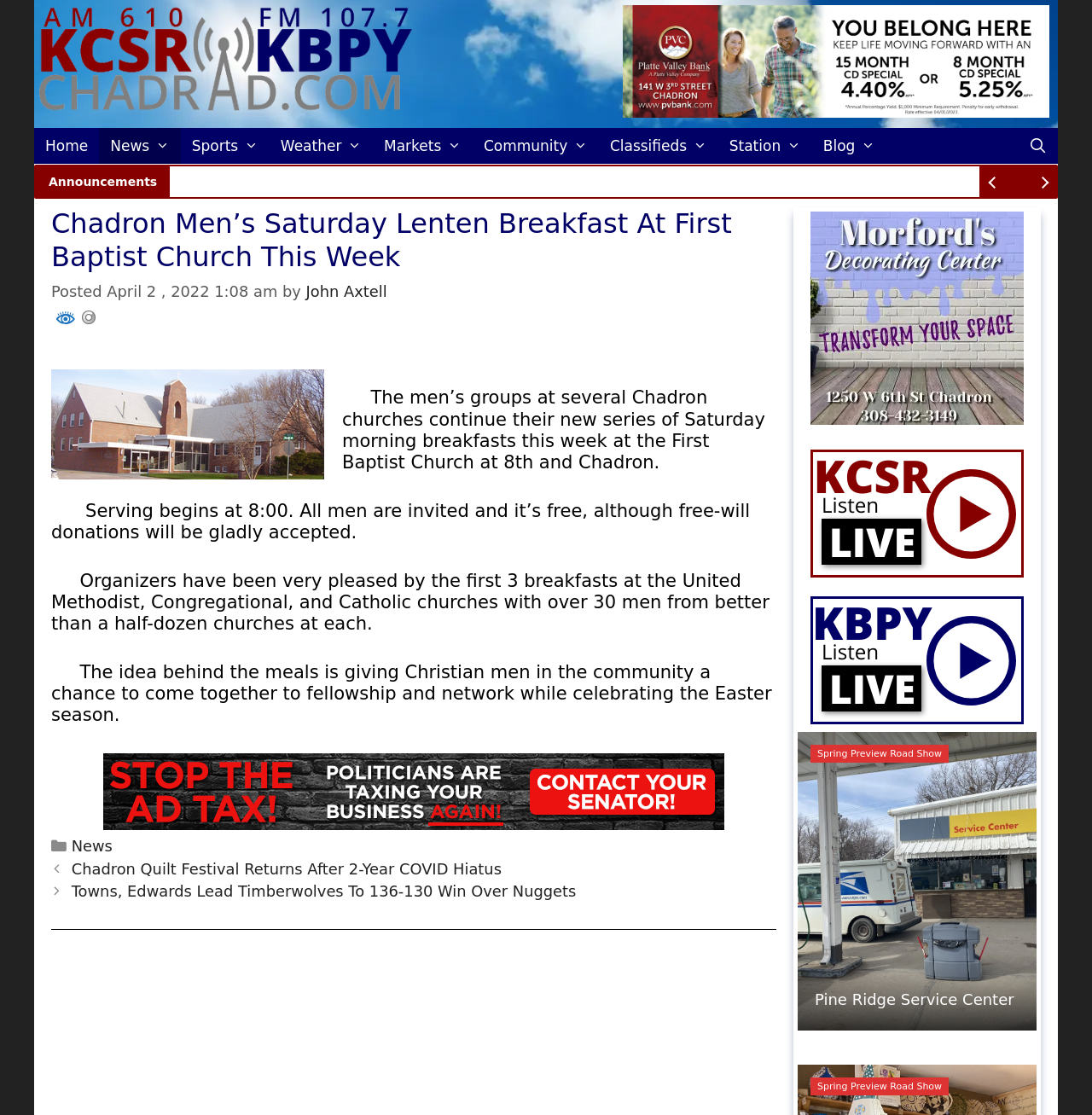Please identify the bounding box coordinates of the clickable region that I should interact with to perform the following instruction: "Click on the 'Home' link". The coordinates should be expressed as four float numbers between 0 and 1, i.e., [left, top, right, bottom].

[0.031, 0.115, 0.091, 0.147]